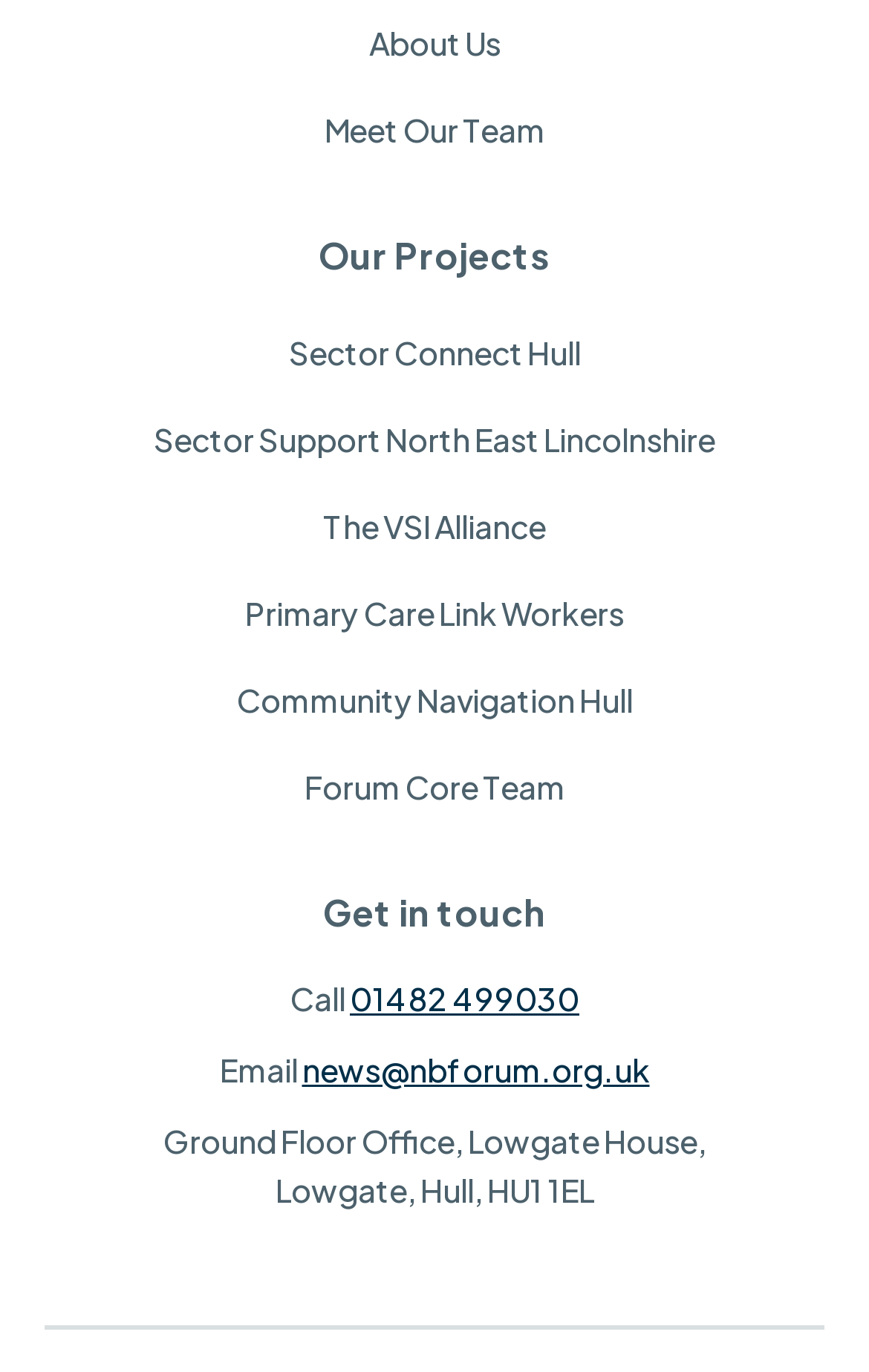Locate the bounding box coordinates of the clickable region necessary to complete the following instruction: "Go to Meet Our Team". Provide the coordinates in the format of four float numbers between 0 and 1, i.e., [left, top, right, bottom].

[0.373, 0.068, 0.627, 0.12]